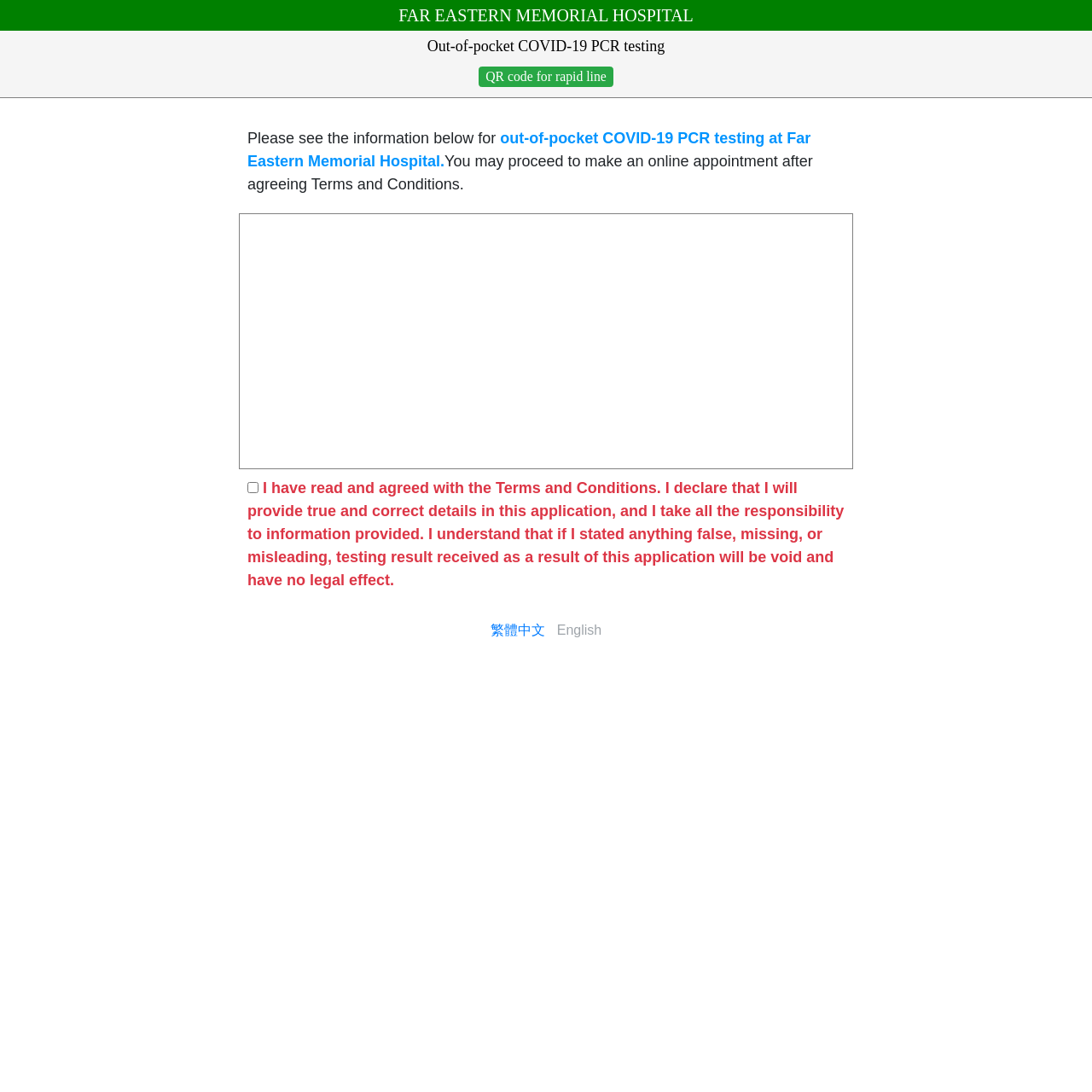Summarize the webpage with intricate details.

The webpage is about out-of-pocket COVID-19 PCR testing at Far Eastern Memorial Hospital. At the top, there is a layout table spanning about two-thirds of the page width. Below this, there is a QR code link for rapid line, positioned slightly to the right of the center.

Further down, there is a section with a heading that reads "Please see the information below for out-of-pocket COVID-19 PCR testing at Far Eastern Memorial Hospital." Below this heading, there is a paragraph of text stating that users may proceed to make an online appointment after agreeing to the Terms and Conditions.

On the lower half of the page, there is a checkbox with a lengthy description, stating that users must agree to the Terms and Conditions and provide true and correct details in their application. The checkbox is currently unchecked.

To the right of the checkbox, there is a language selection section with two buttons, one for Traditional Chinese and one for English. The English button is currently disabled.